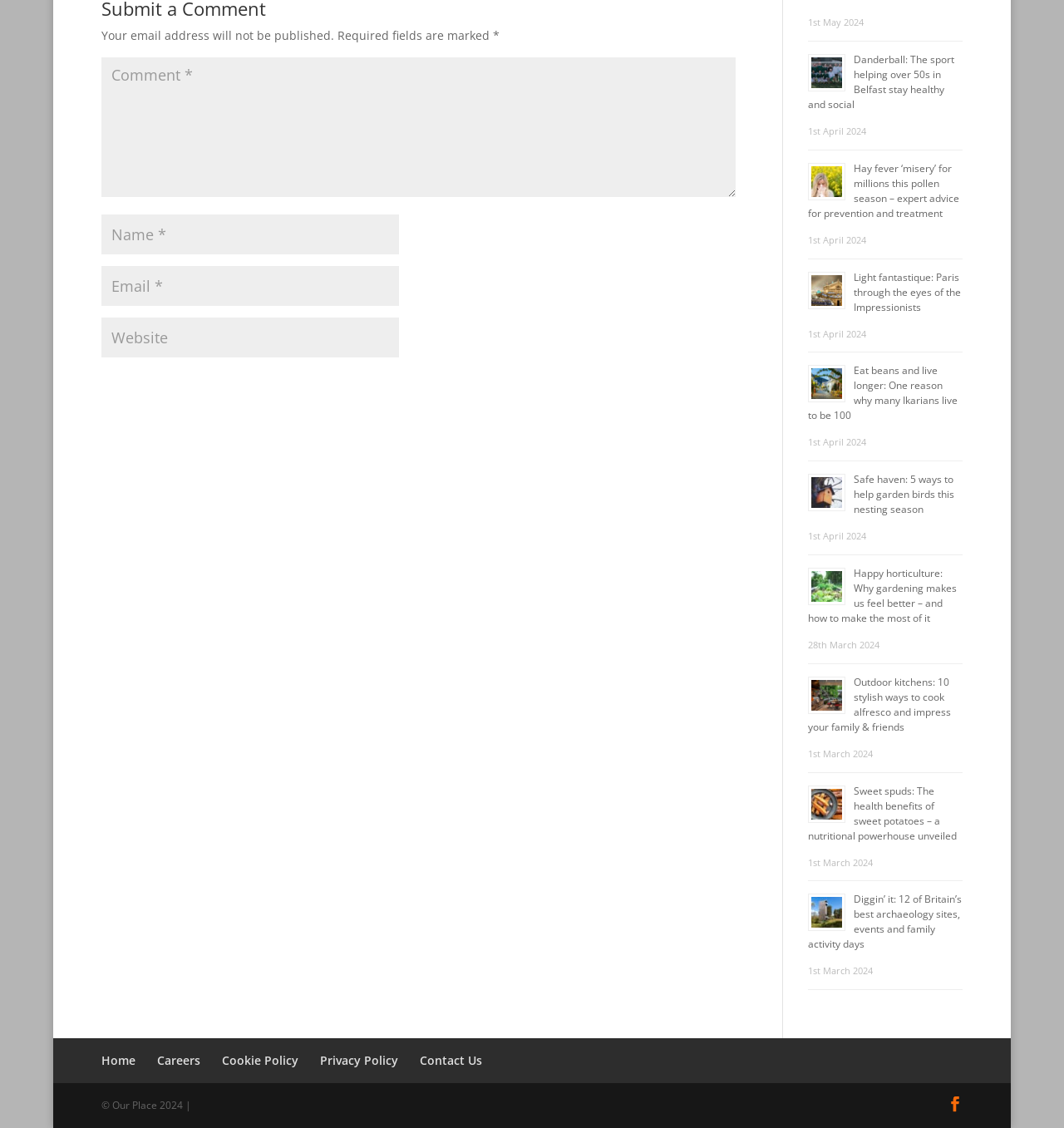Find the bounding box coordinates of the clickable region needed to perform the following instruction: "Enter a comment". The coordinates should be provided as four float numbers between 0 and 1, i.e., [left, top, right, bottom].

[0.095, 0.051, 0.691, 0.175]